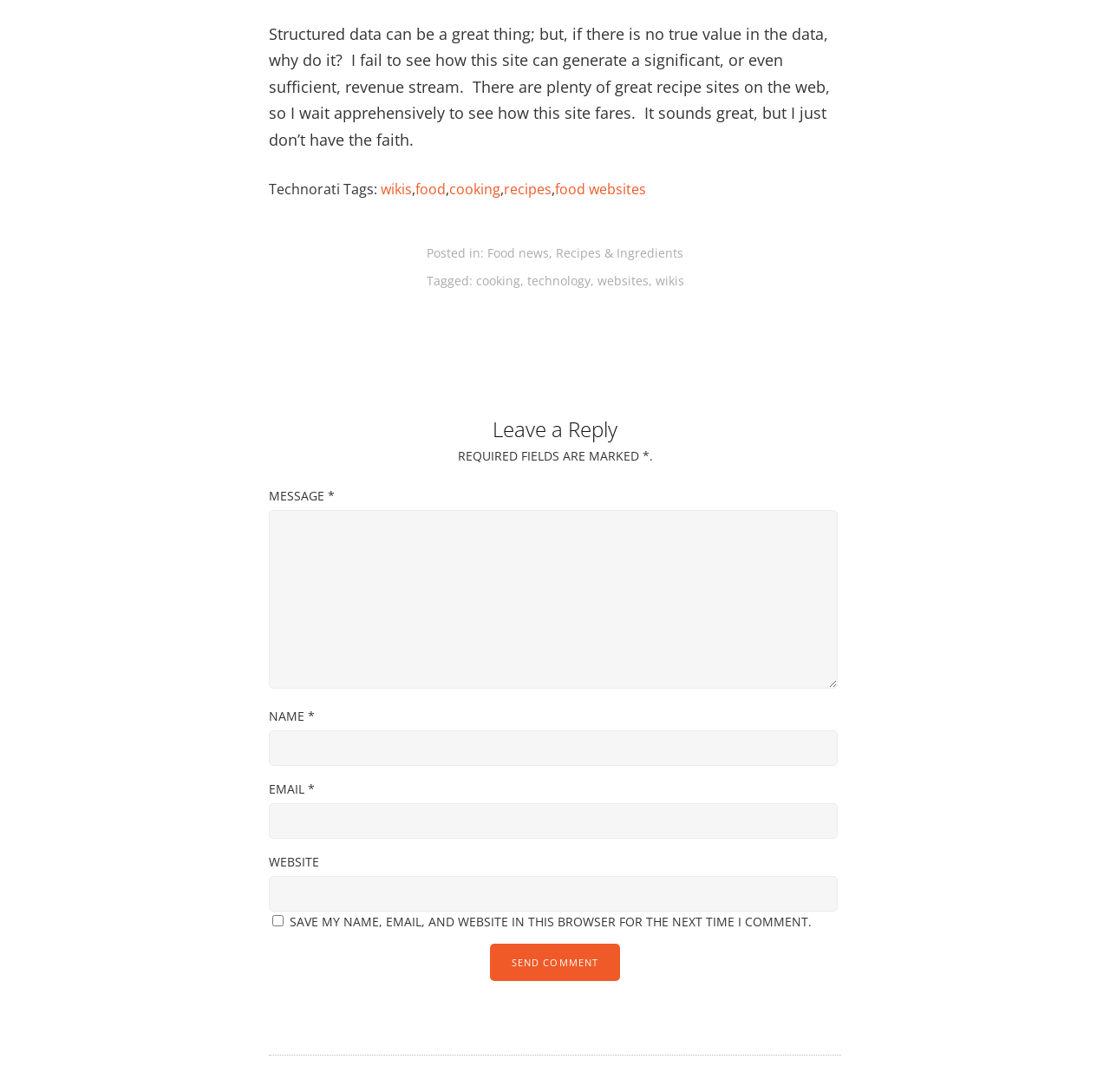What is the purpose of the form at the bottom of the page?
Examine the image and provide an in-depth answer to the question.

The form at the bottom of the page is labeled 'Leave a Reply' and contains fields for name, email, website, and message, indicating that its purpose is for users to leave a comment on the blog post.